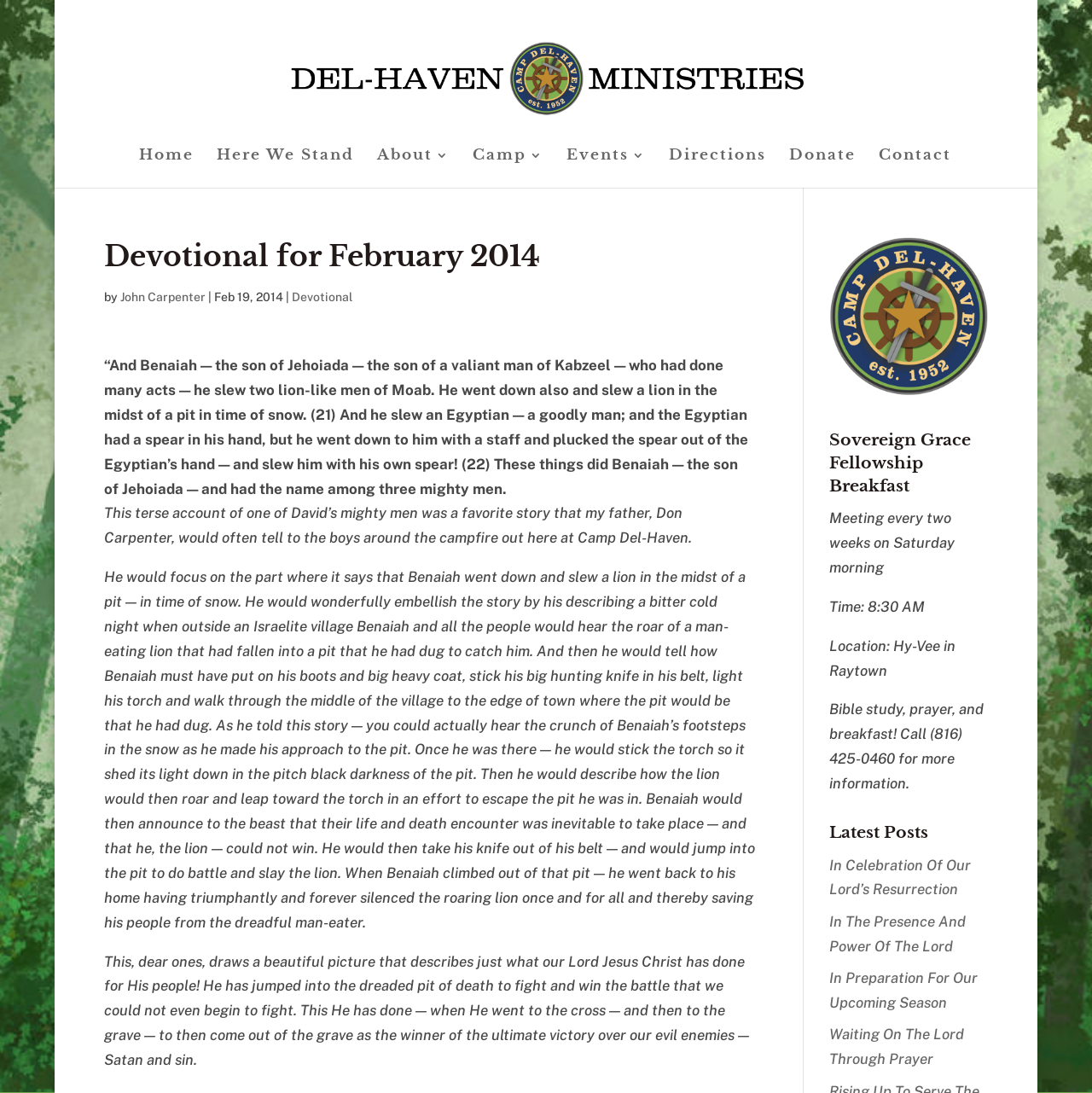Please answer the following question using a single word or phrase: 
Who wrote the devotional for February 2014?

John Carpenter